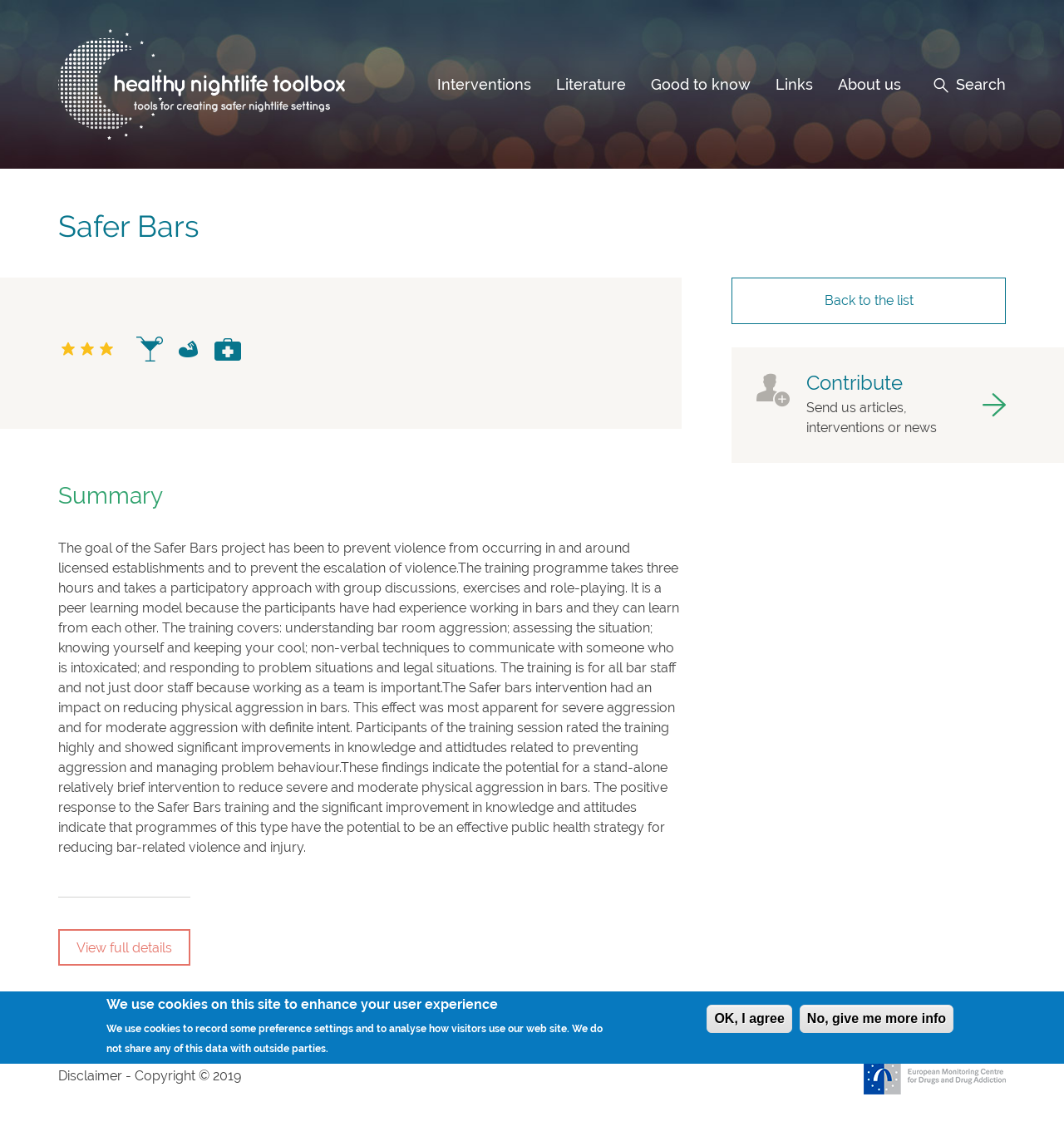Determine the bounding box coordinates for the area you should click to complete the following instruction: "Search for something".

[0.055, 0.168, 0.844, 0.197]